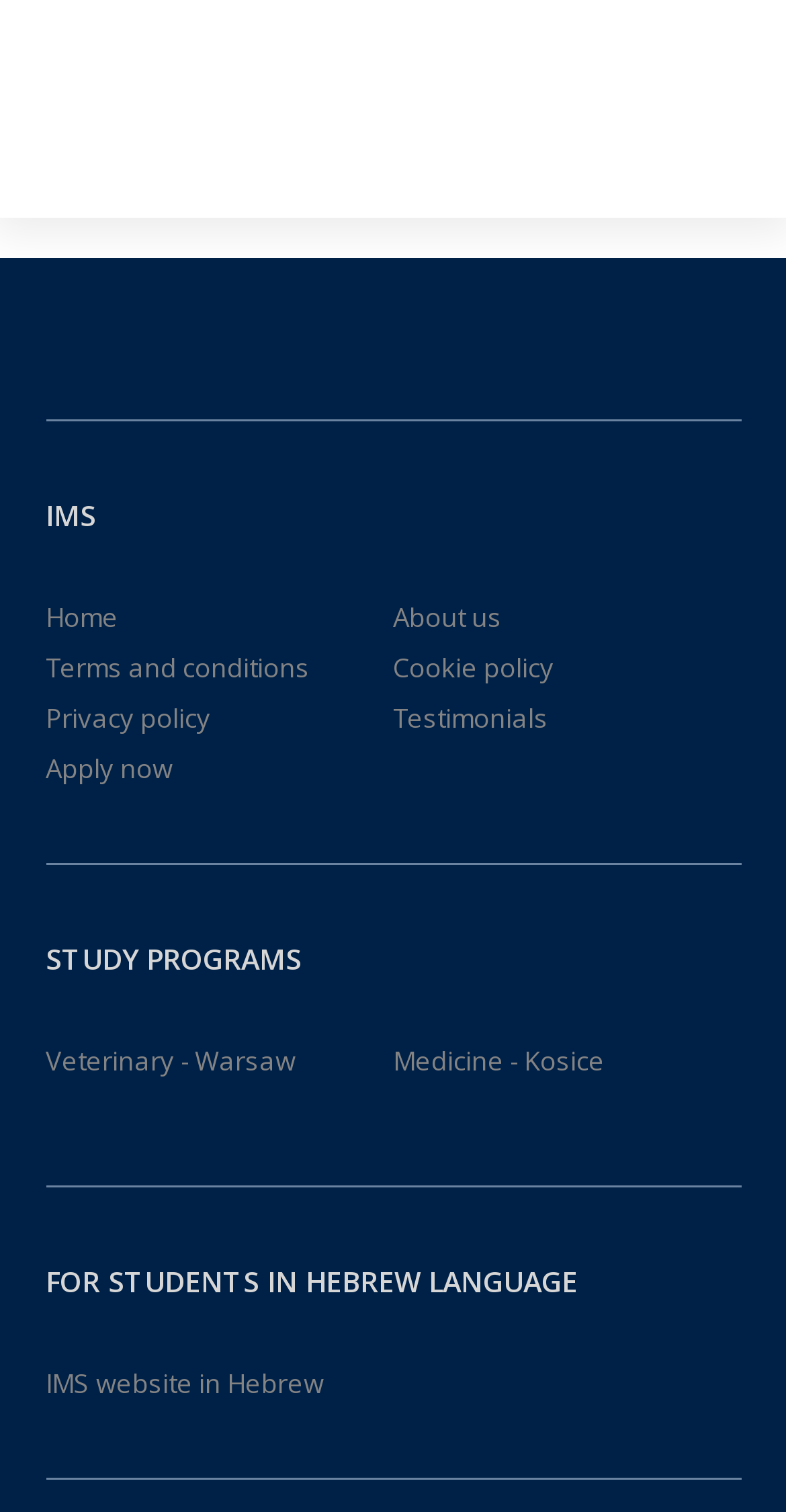Kindly determine the bounding box coordinates for the clickable area to achieve the given instruction: "access IMS website in Hebrew".

[0.058, 0.902, 0.412, 0.926]